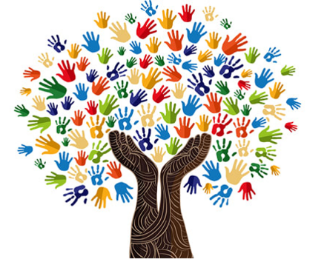Provide a one-word or short-phrase answer to the question:
What is the theme emphasized by the stylized, interconnected hands?

Unity and support